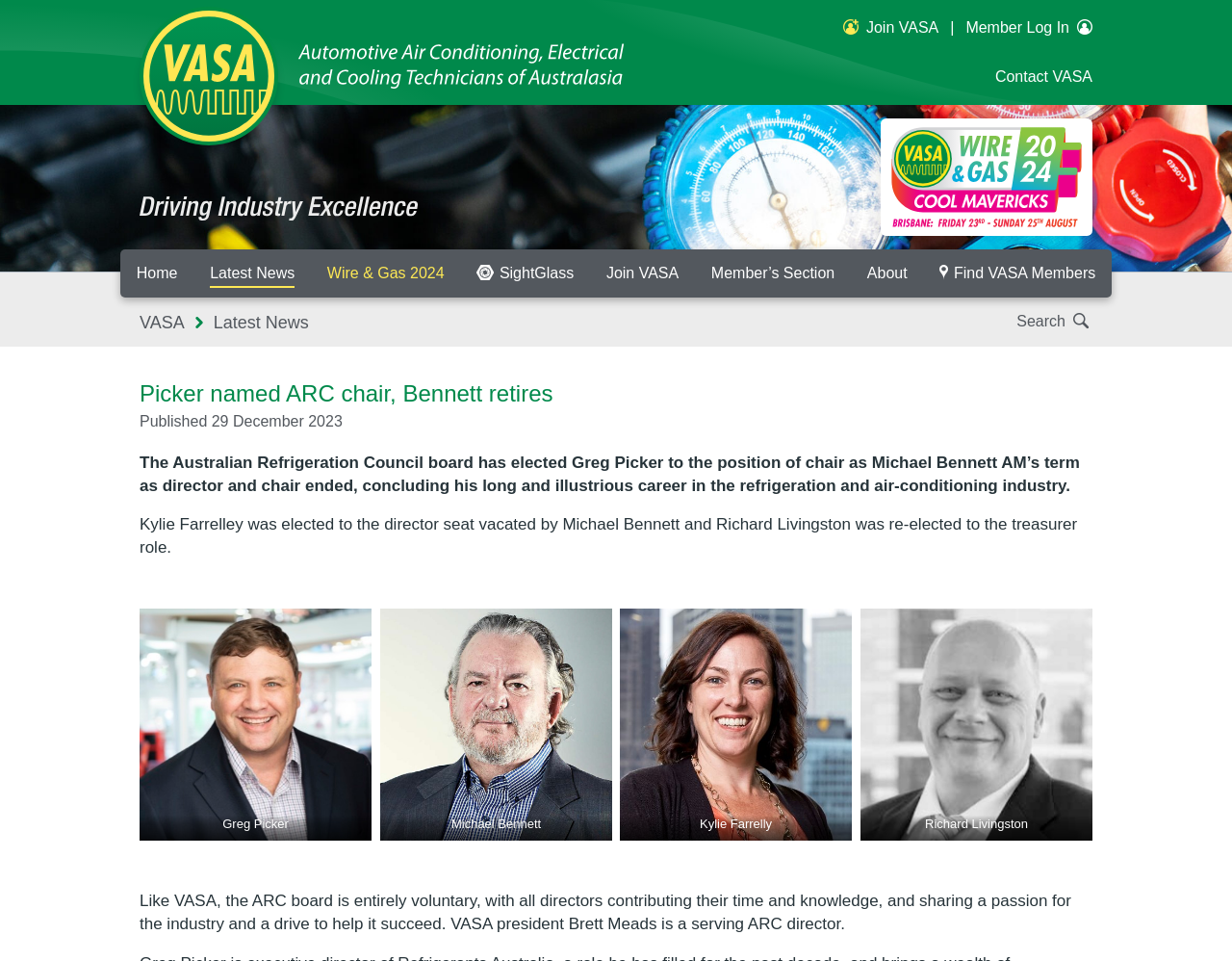Please provide the main heading of the webpage content.

Picker named ARC chair, Bennett retires